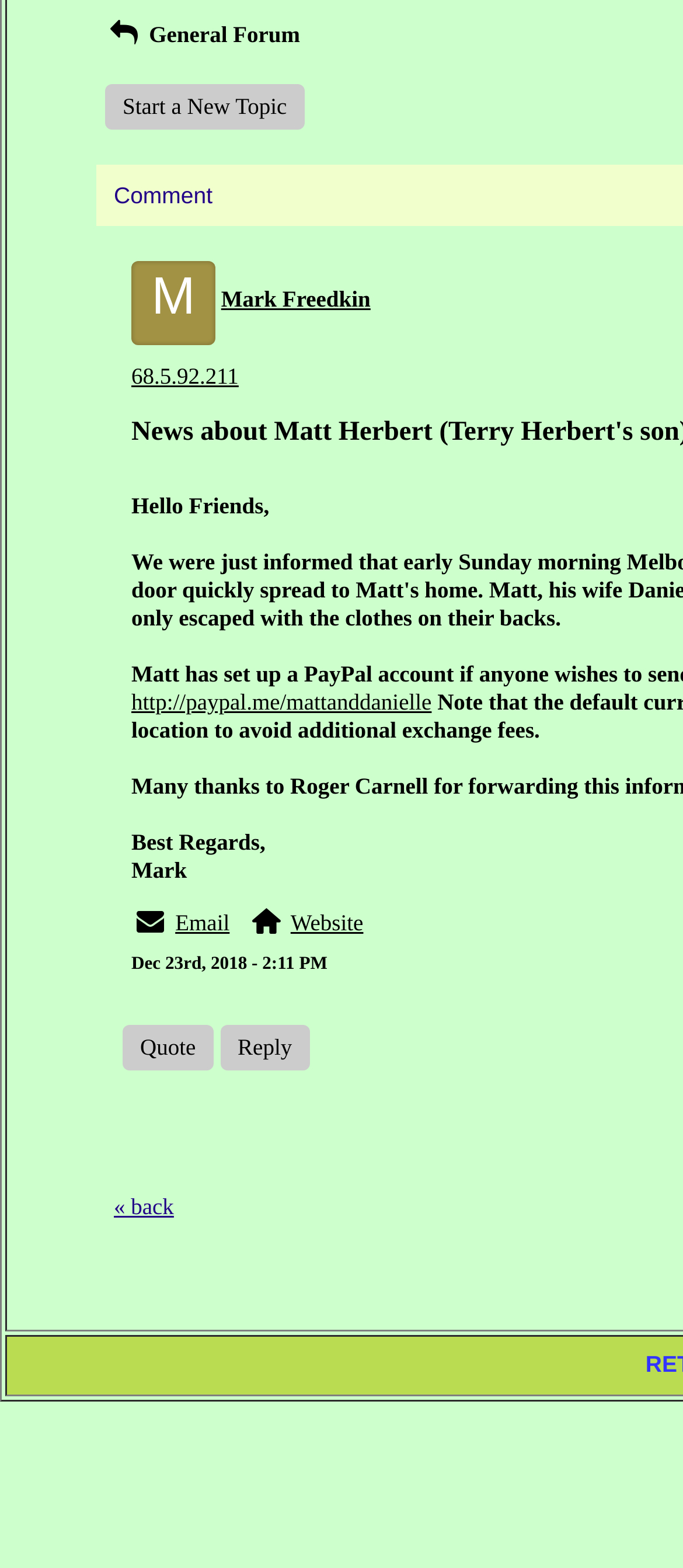Locate the bounding box coordinates of the area you need to click to fulfill this instruction: 'Start a new topic'. The coordinates must be in the form of four float numbers ranging from 0 to 1: [left, top, right, bottom].

[0.154, 0.054, 0.446, 0.083]